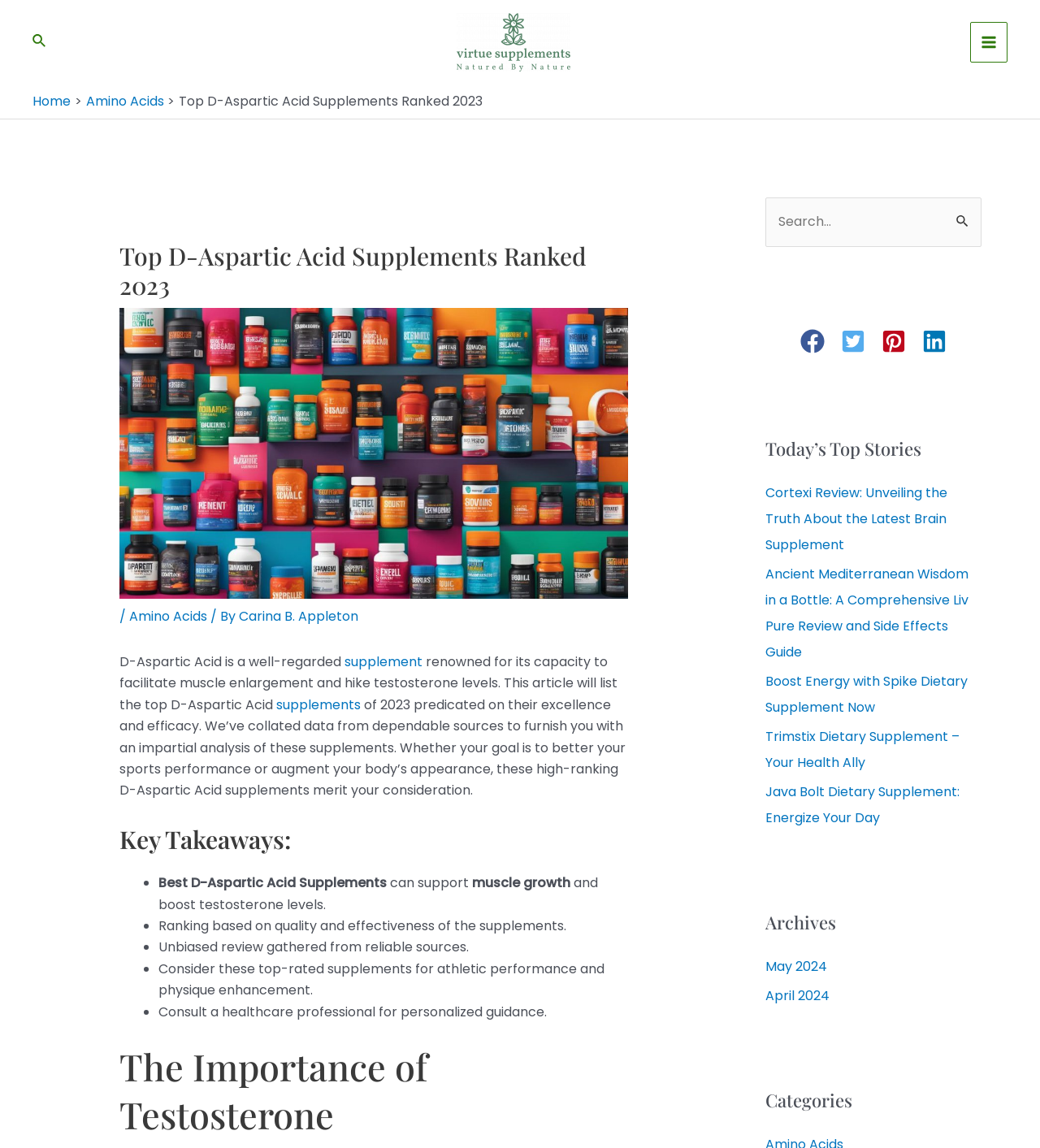Produce an extensive caption that describes everything on the webpage.

This webpage is about ranking the top D-Aspartic Acid supplements of 2023. At the top left corner, there is a search icon link and a Virtue Supplements logo. On the top right corner, there is a main menu button. Below the logo, there is a navigation section with breadcrumbs, including links to "Home" and "Amino Acids".

The main content of the webpage is divided into several sections. The first section has a heading "Top D-Aspartic Acid Supplements Ranked 2023" and a brief introduction to D-Aspartic Acid supplements, explaining their benefits for muscle growth and testosterone boost. Below this section, there is a list of "Key Takeaways" with four bullet points summarizing the importance of D-Aspartic Acid supplements.

The next section is about "The Importance of Testosterone", but its content is not provided. After this section, there is a "Post navigation" link.

On the right side of the webpage, there are three complementary sections. The first section has a search box with a "Search Submit" button. The second section has four social media buttons for Facebook, Twitter, Pinterest, and LinkedIn. The third section has a heading "Today’s Top Stories" with four links to different articles about supplements. The fourth section has a heading "Archives" with links to May 2024 and April 2024 archives, and a heading "Categories" with no links provided.

Overall, this webpage provides information about D-Aspartic Acid supplements, their benefits, and rankings, as well as links to other related articles and archives.